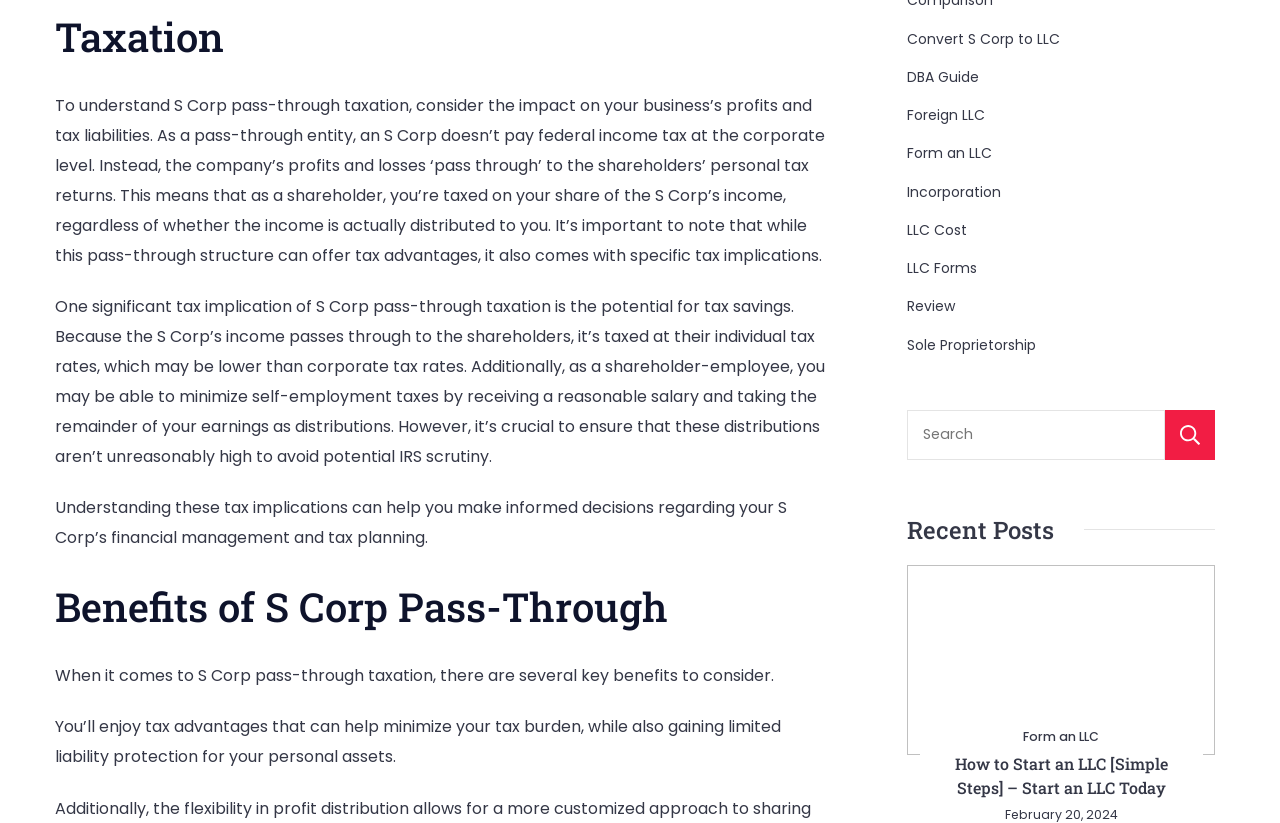Please identify the coordinates of the bounding box for the clickable region that will accomplish this instruction: "Click on 'Form an LLC'".

[0.709, 0.17, 0.775, 0.202]